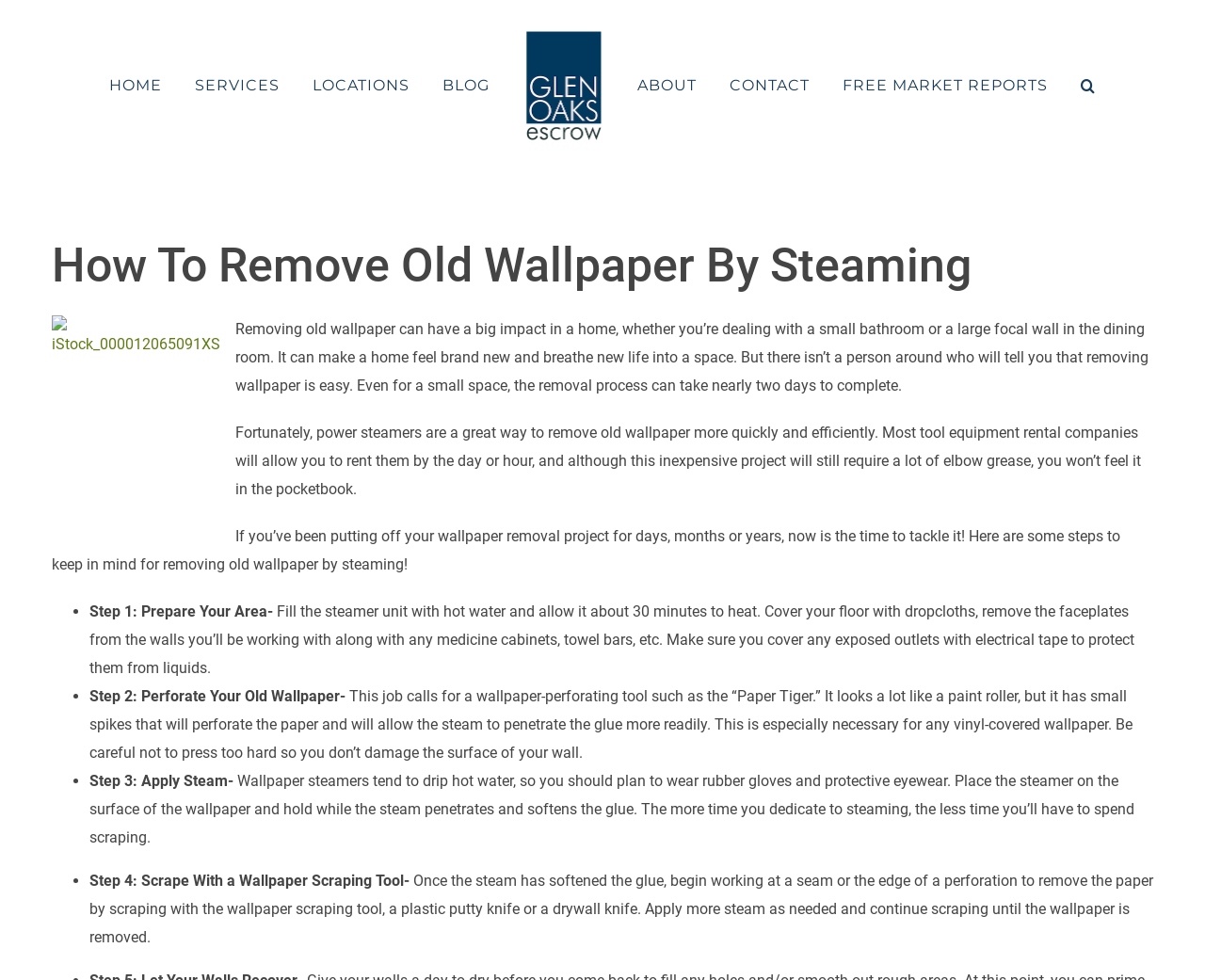What is the purpose of steaming the wallpaper?
Based on the screenshot, provide a one-word or short-phrase response.

To soften the glue